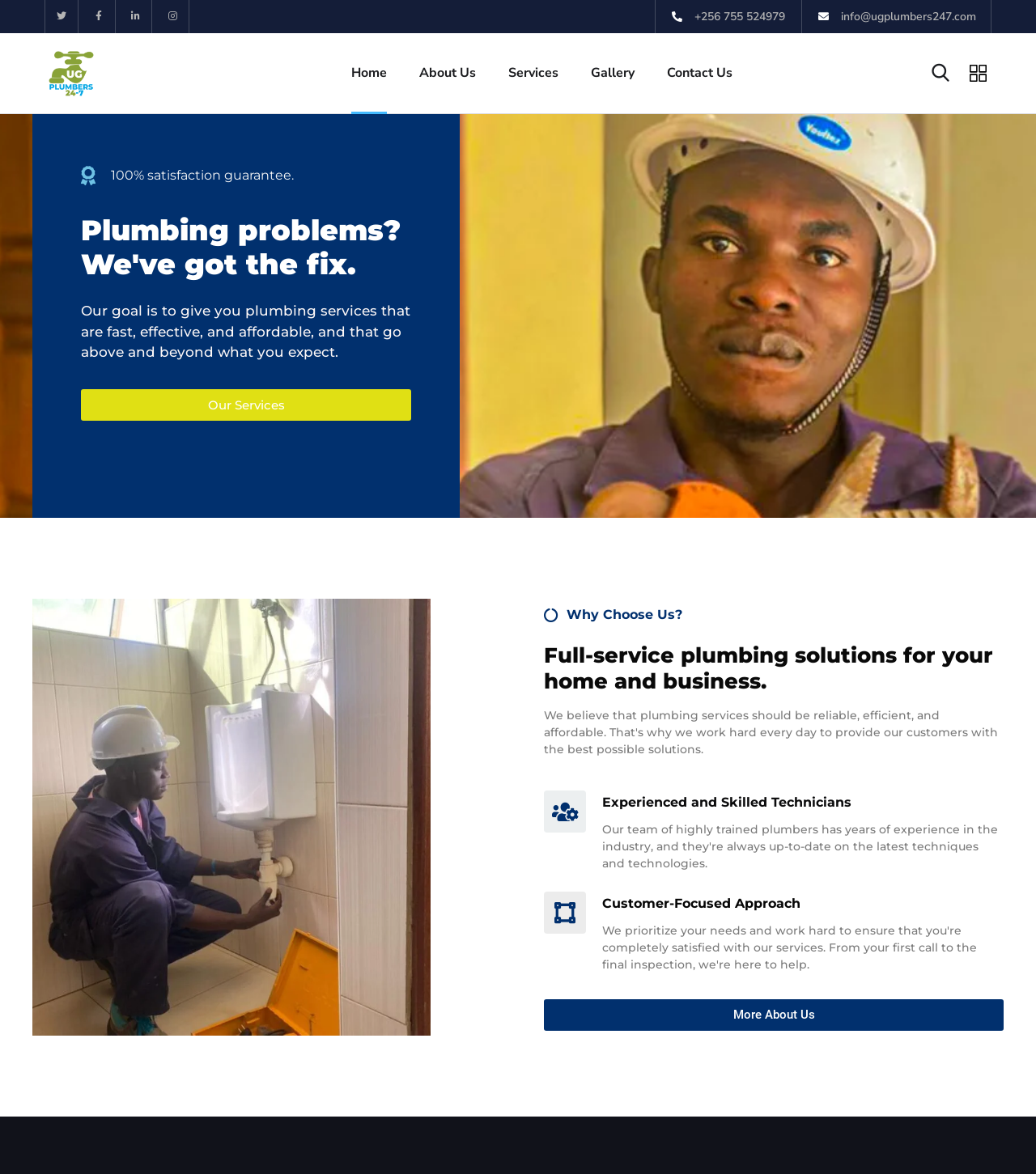Identify the bounding box coordinates of the area you need to click to perform the following instruction: "Click the Our Services button".

[0.078, 0.331, 0.397, 0.358]